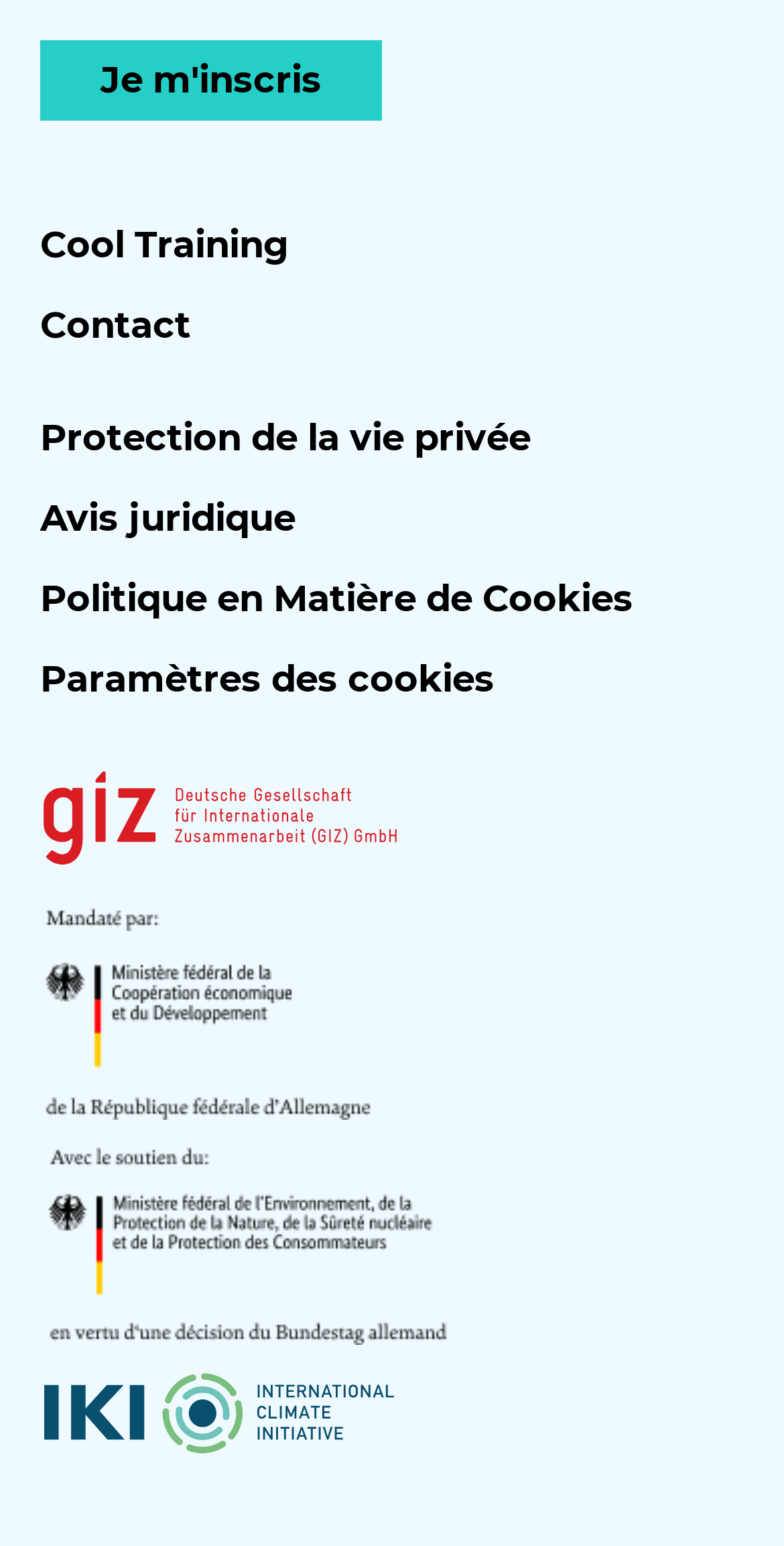Answer the question using only a single word or phrase: 
How many navigation sections are there?

2